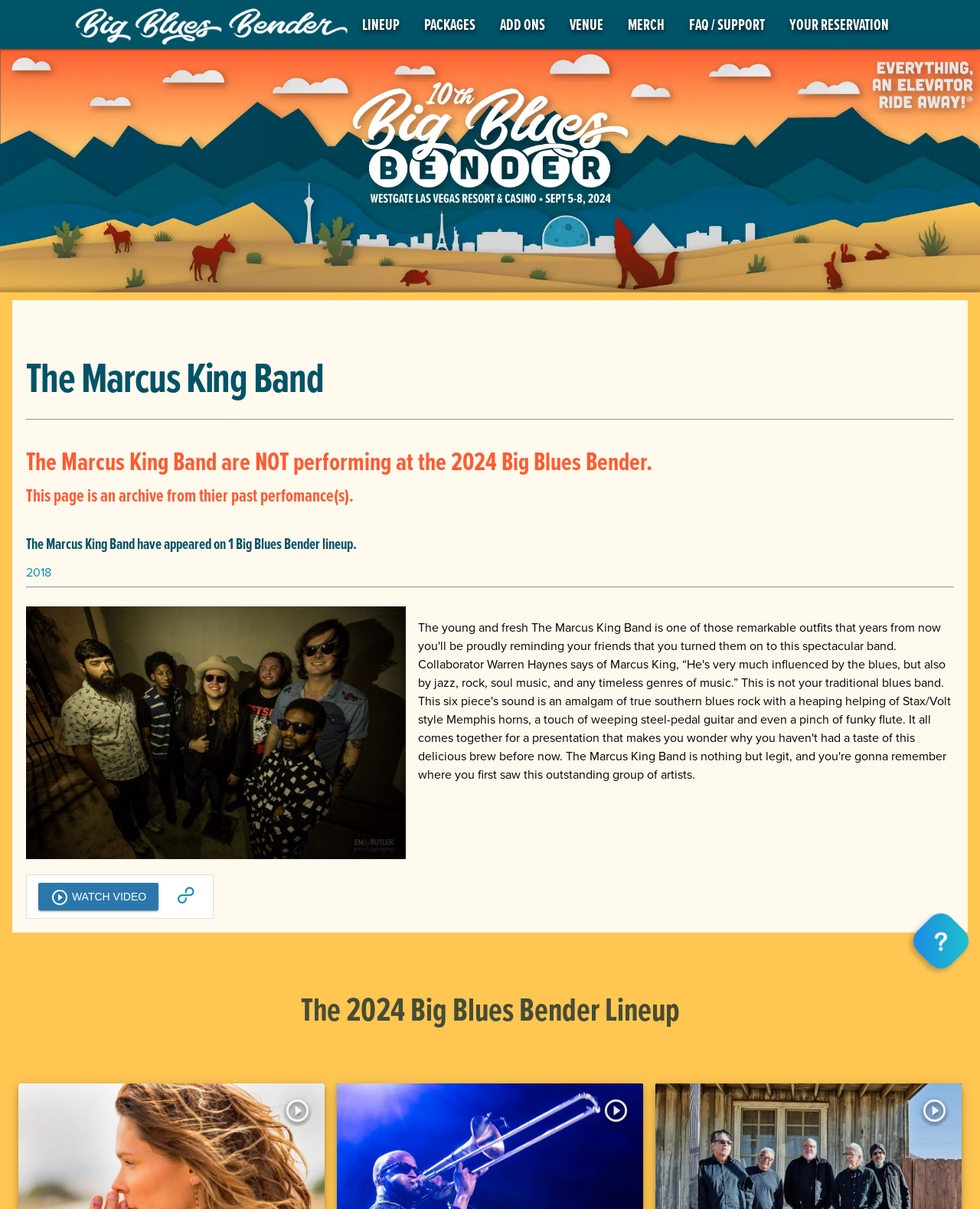Please look at the image and answer the question with a detailed explanation: What is the name of the band?

The name of the band can be found in the heading element on the webpage, which states 'The Marcus King Band'.